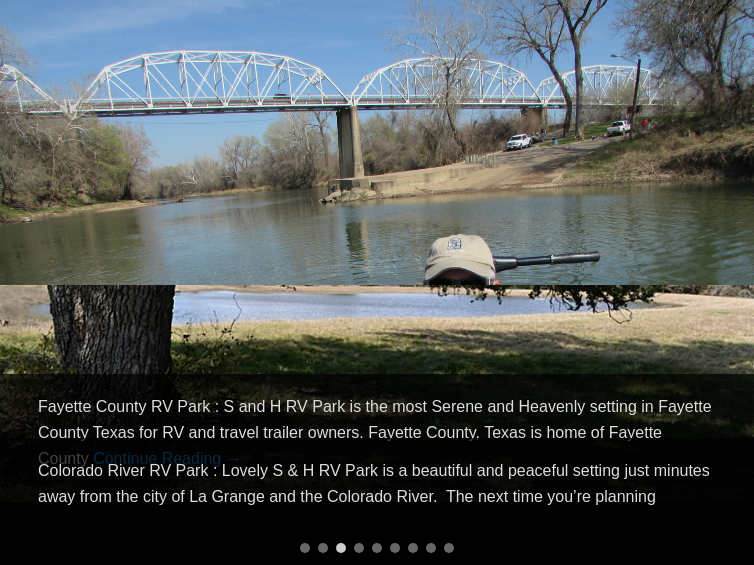What activity is suggested by the hat and fishing rod?
Provide an in-depth answer to the question, covering all aspects.

The presence of a hat and fishing rod in the foreground of the image implies that the person is engaged in a relaxed day of fishing, which is a common recreational activity near the river.